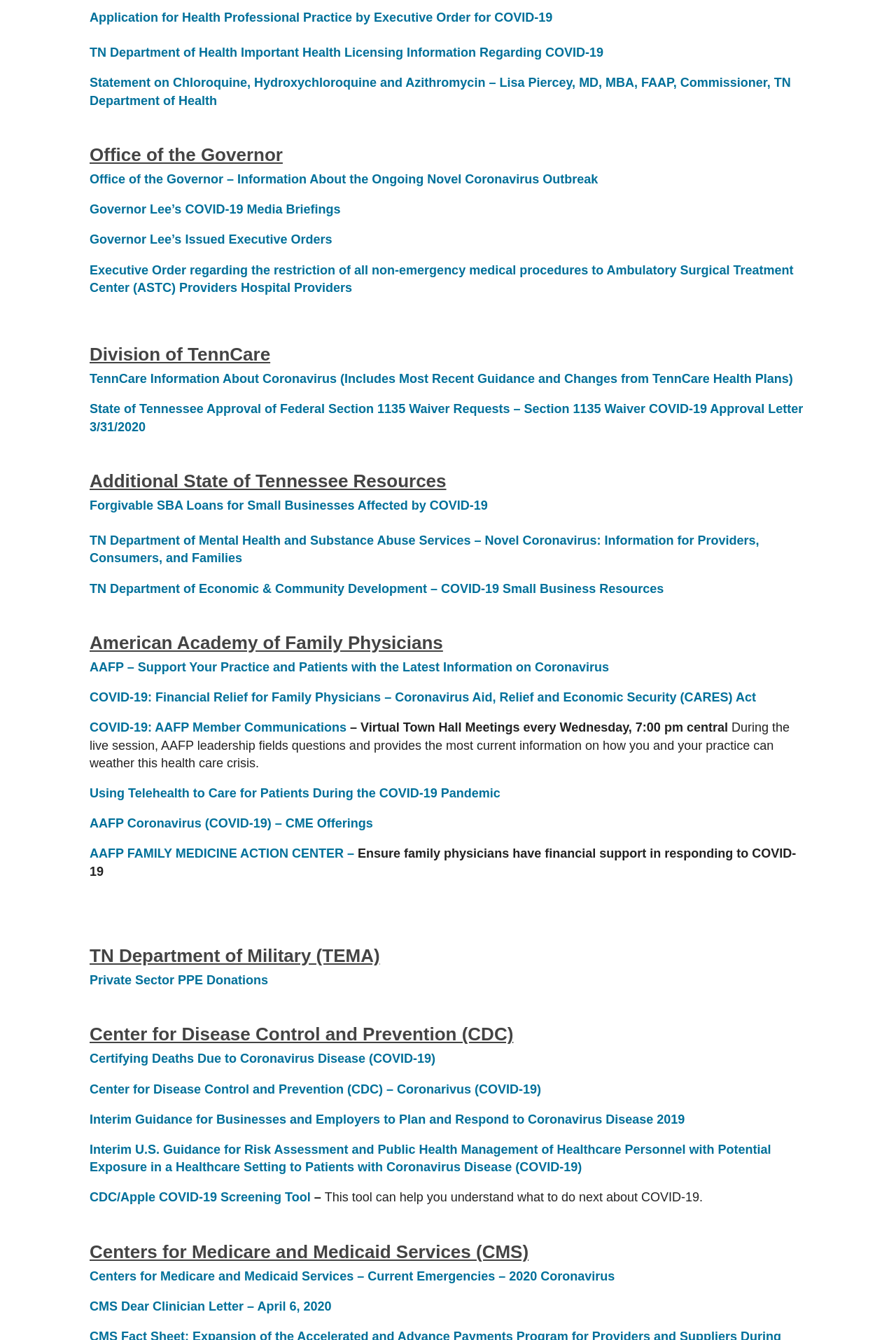Identify the bounding box coordinates for the UI element described as follows: "Governor Lee’s Issued Executive Orders". Ensure the coordinates are four float numbers between 0 and 1, formatted as [left, top, right, bottom].

[0.1, 0.174, 0.371, 0.184]